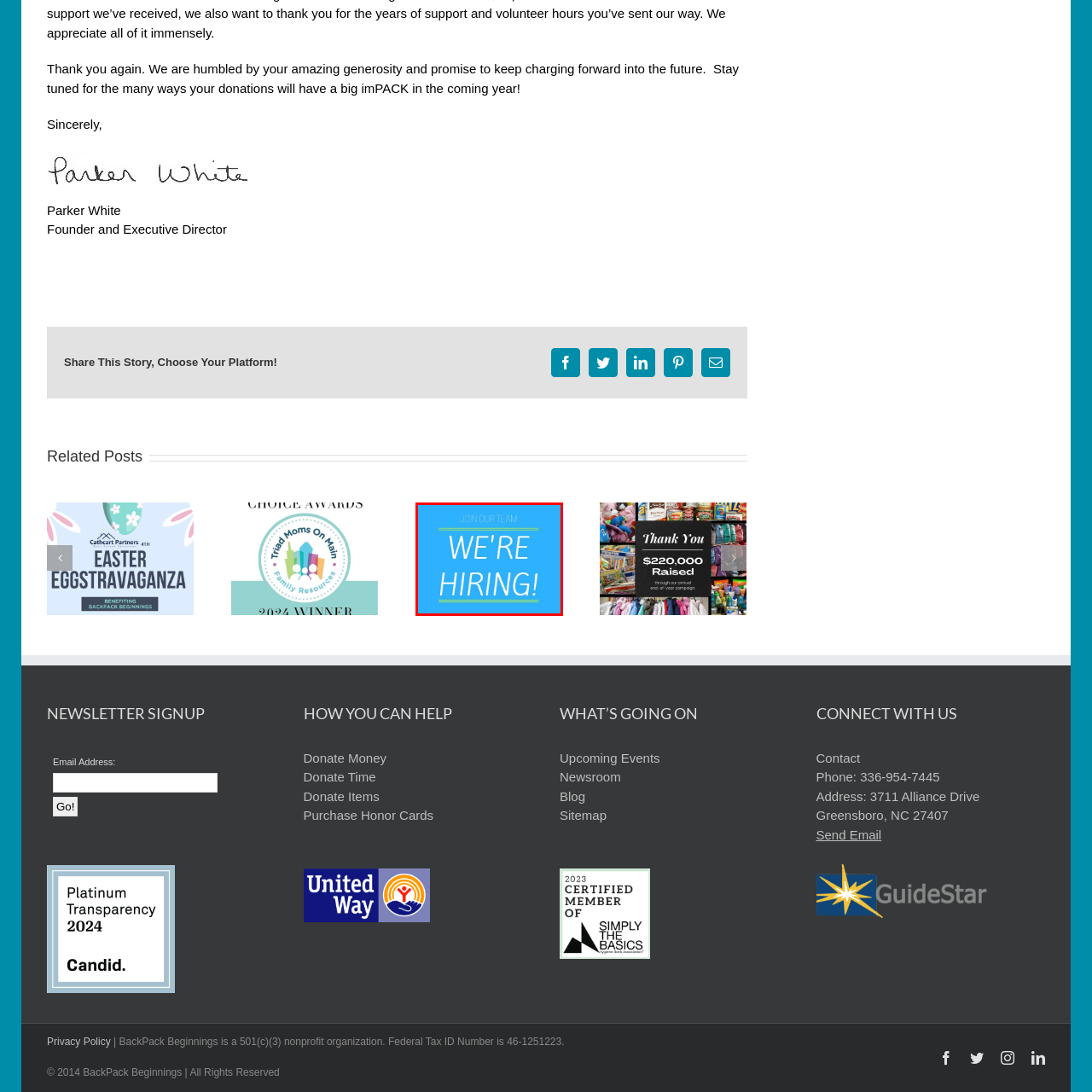Give a detailed account of the visual elements present in the image highlighted by the red border.

The image features a vibrant blue background with bold, white lettering declaring "WE'RE HIRING!" This eye-catching announcement encourages potential candidates to join the team. Above the main text, a smaller message reads "JOIN OUR TEAM," further emphasizing the invitation for individuals to apply. The overall design is modern and engaging, designed to attract attention and inspire viewers to consider employment opportunities with the organization.